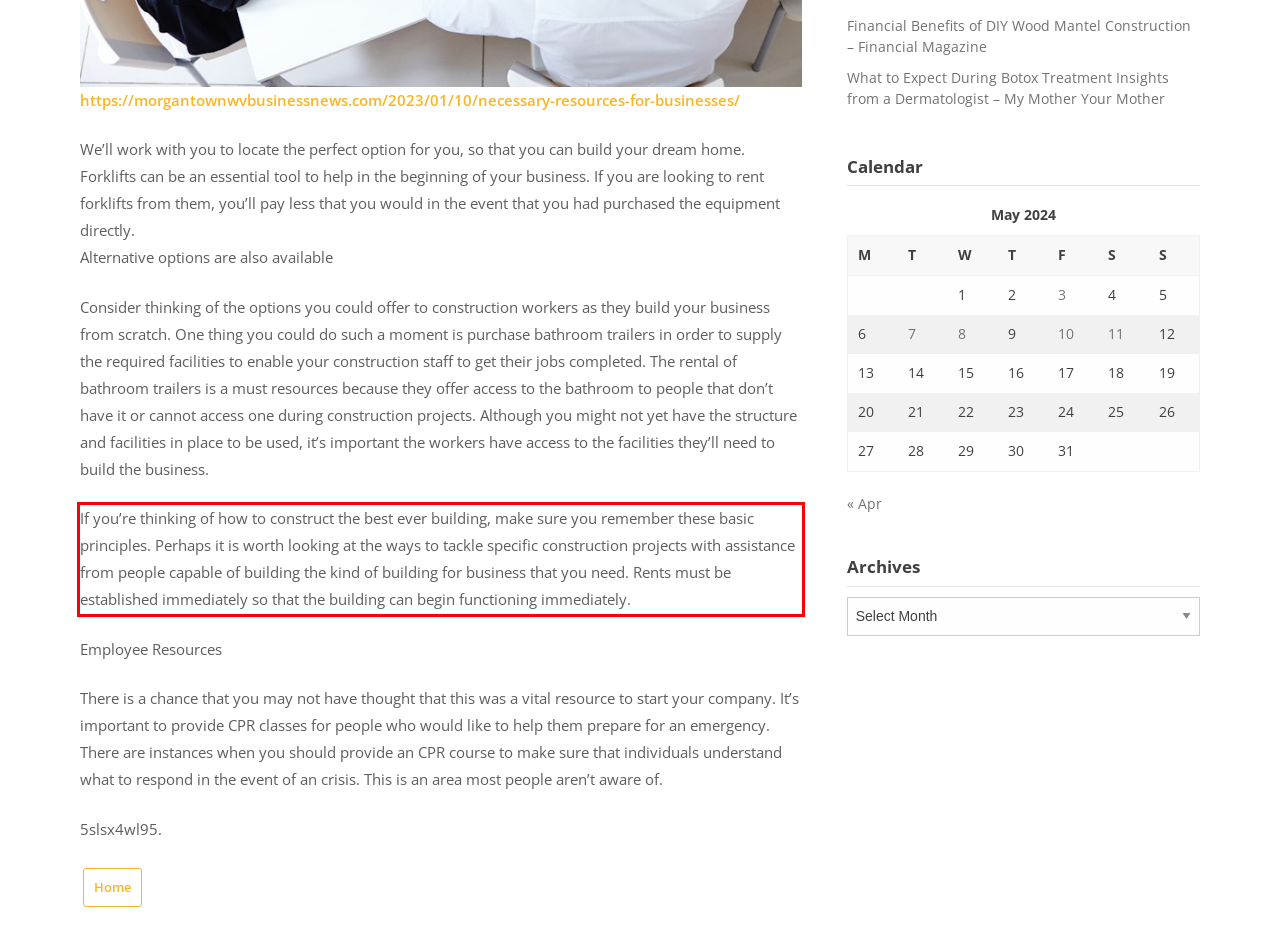There is a screenshot of a webpage with a red bounding box around a UI element. Please use OCR to extract the text within the red bounding box.

If you’re thinking of how to construct the best ever building, make sure you remember these basic principles. Perhaps it is worth looking at the ways to tackle specific construction projects with assistance from people capable of building the kind of building for business that you need. Rents must be established immediately so that the building can begin functioning immediately.